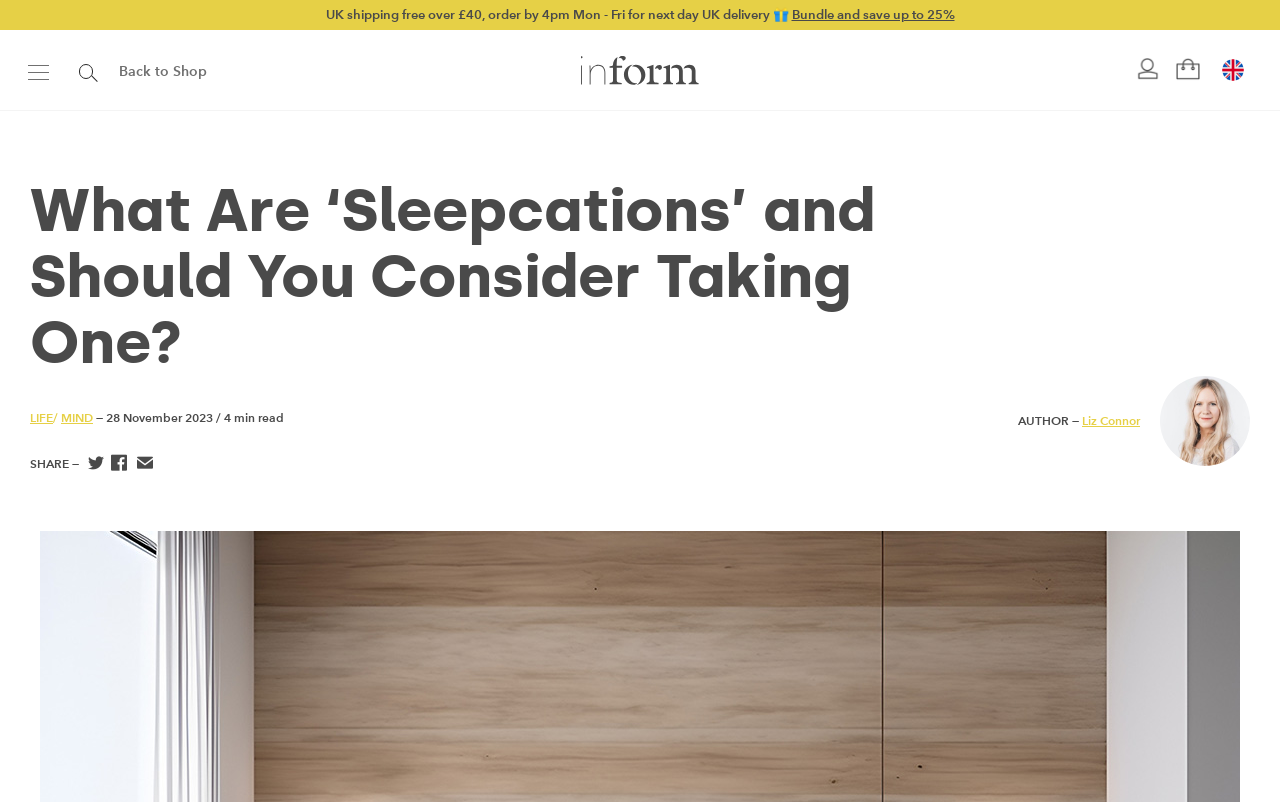Extract the bounding box coordinates of the UI element described: "Life". Provide the coordinates in the format [left, top, right, bottom] with values ranging from 0 to 1.

[0.023, 0.506, 0.041, 0.536]